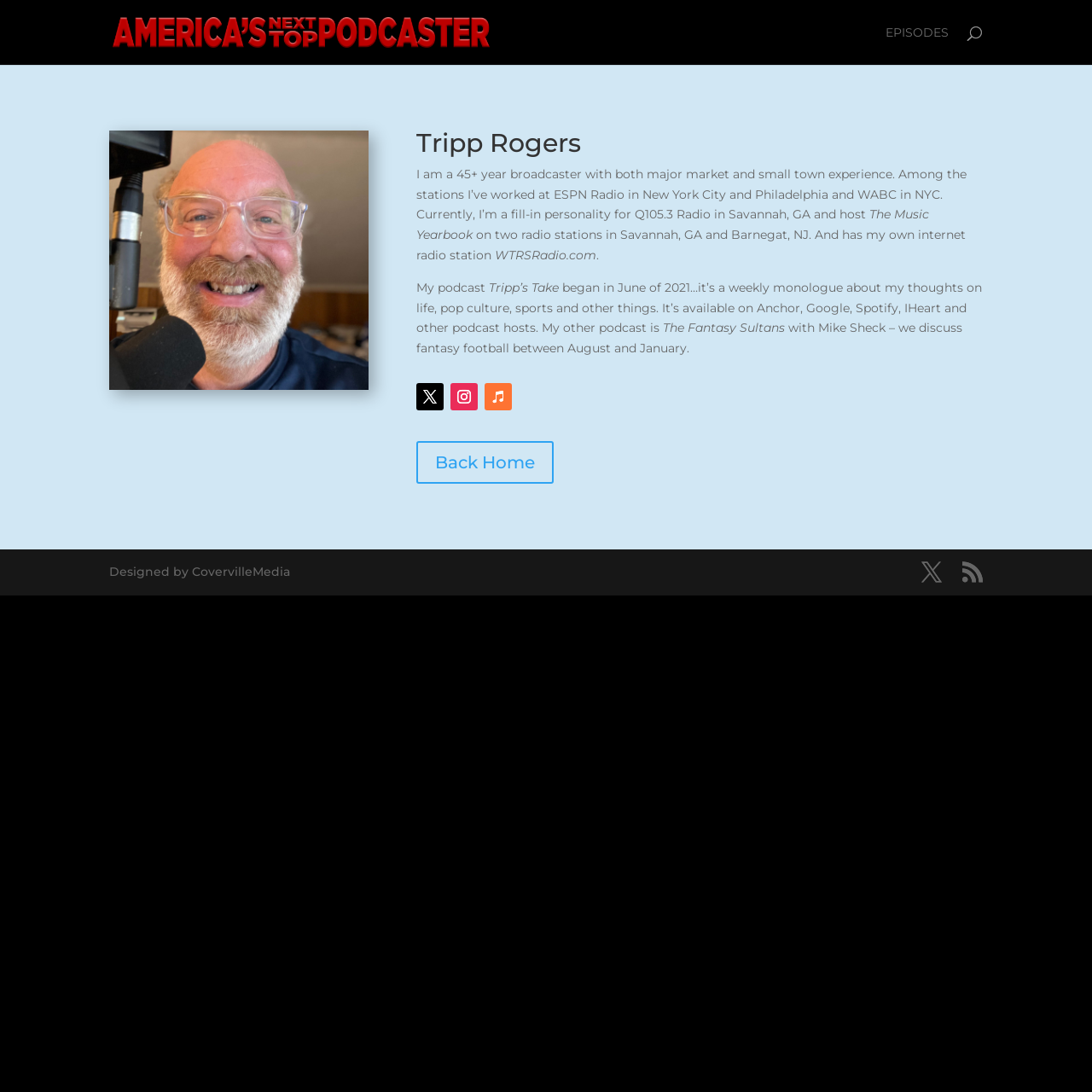How many podcasts does Tripp Rogers have?
Please give a detailed and elaborate answer to the question based on the image.

Tripp Rogers has two podcasts, 'Tripp's Take' and 'The Fantasy Sultans', which are mentioned in the StaticText elements located at [0.445, 0.256, 0.512, 0.27] and [0.607, 0.293, 0.719, 0.307] respectively.